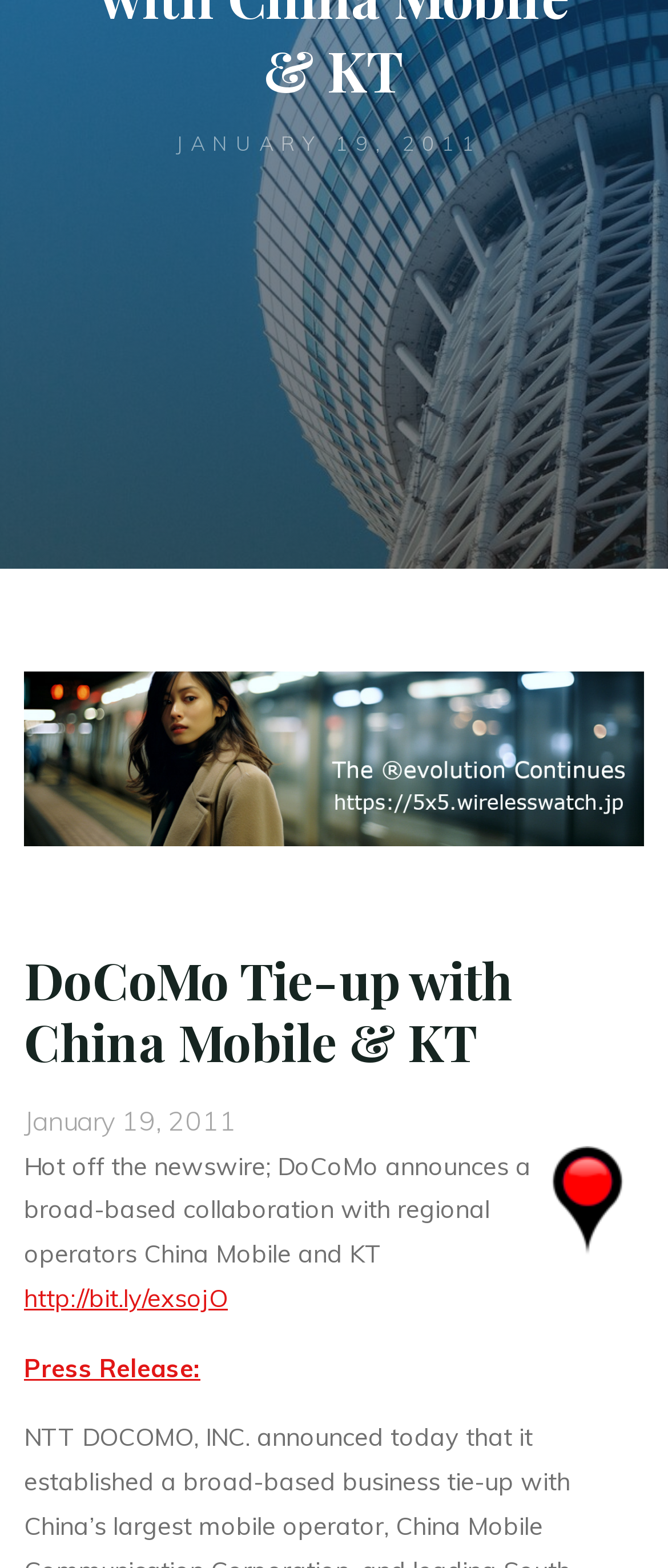Identify the bounding box of the HTML element described here: "http://bit.ly/exsojO". Provide the coordinates as four float numbers between 0 and 1: [left, top, right, bottom].

[0.037, 0.819, 0.342, 0.839]